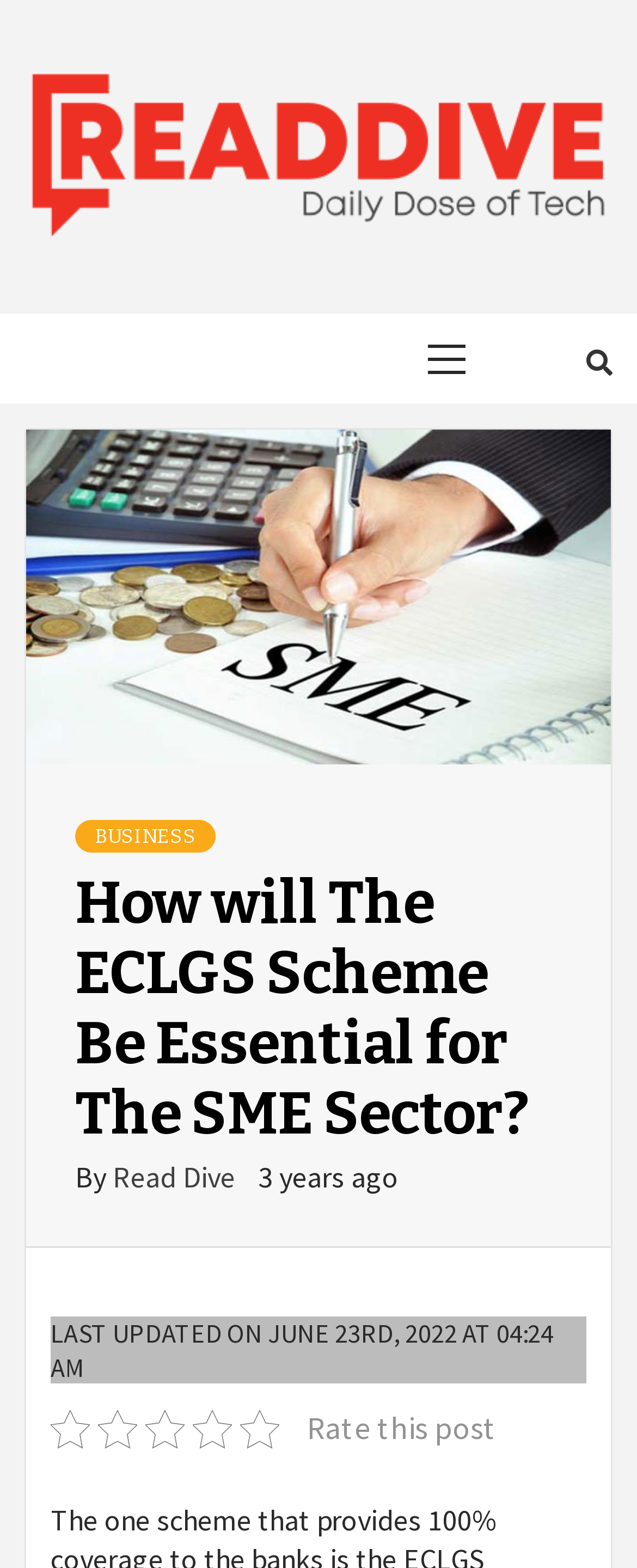Provide an in-depth caption for the contents of the webpage.

The webpage is about the ECLGS scheme and its benefits for the SME sector, particularly in travel, tourism, hospitality, and sports. At the top-left corner, there is a logo of "Read Dive" with a link to the website. Below the logo, there is a primary menu with the label "Primary Menu". 

The main content of the webpage is divided into sections. The first section has a heading that asks how the ECLGS scheme will be essential for the SME sector. Below the heading, there is an image related to the SME sector. On the right side of the image, there is a link to the "BUSINESS" category. 

The article's author and publication date are mentioned below the image, with the author's name linked to "Read Dive" and the publication date being 3 years ago. The article's content is not explicitly mentioned, but it seems to discuss the benefits of the ECLGS scheme for SMEs.

At the bottom of the page, there is a section with a label "LAST UPDATED ON JUNE 23RD, 2022 AT 04:24 AM" and a "Rate this post" option.